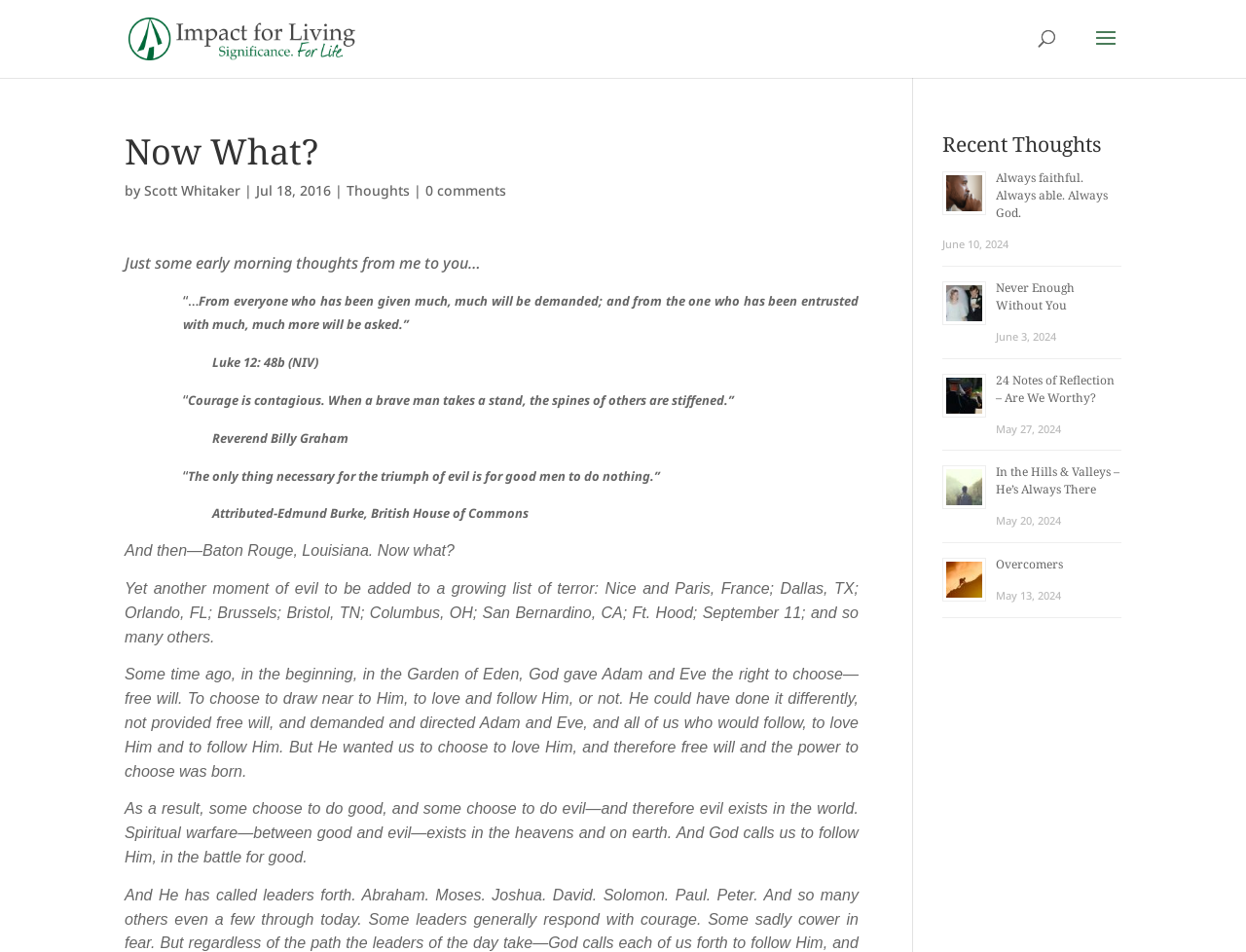Please identify the bounding box coordinates of the element that needs to be clicked to execute the following command: "Visit the 'Thoughts' page". Provide the bounding box using four float numbers between 0 and 1, formatted as [left, top, right, bottom].

[0.278, 0.19, 0.329, 0.21]